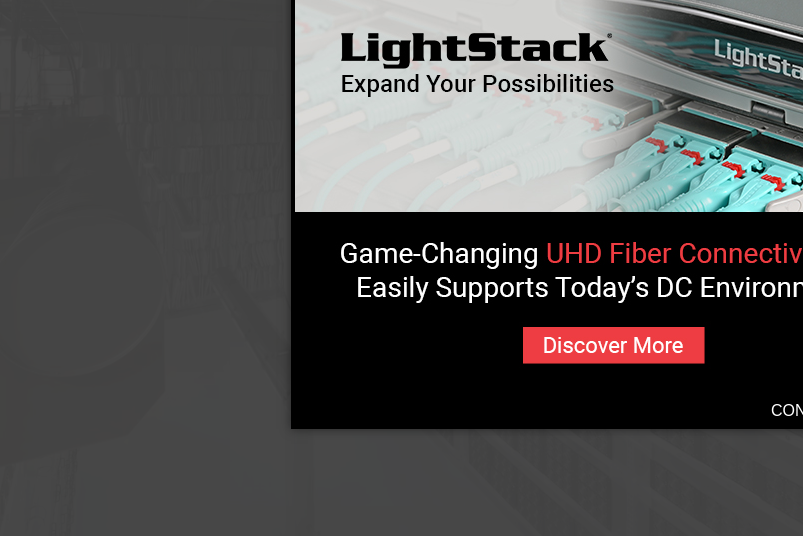What is the purpose of the call-to-action button?
Based on the image, answer the question with a single word or brief phrase.

To invite viewers to discover more